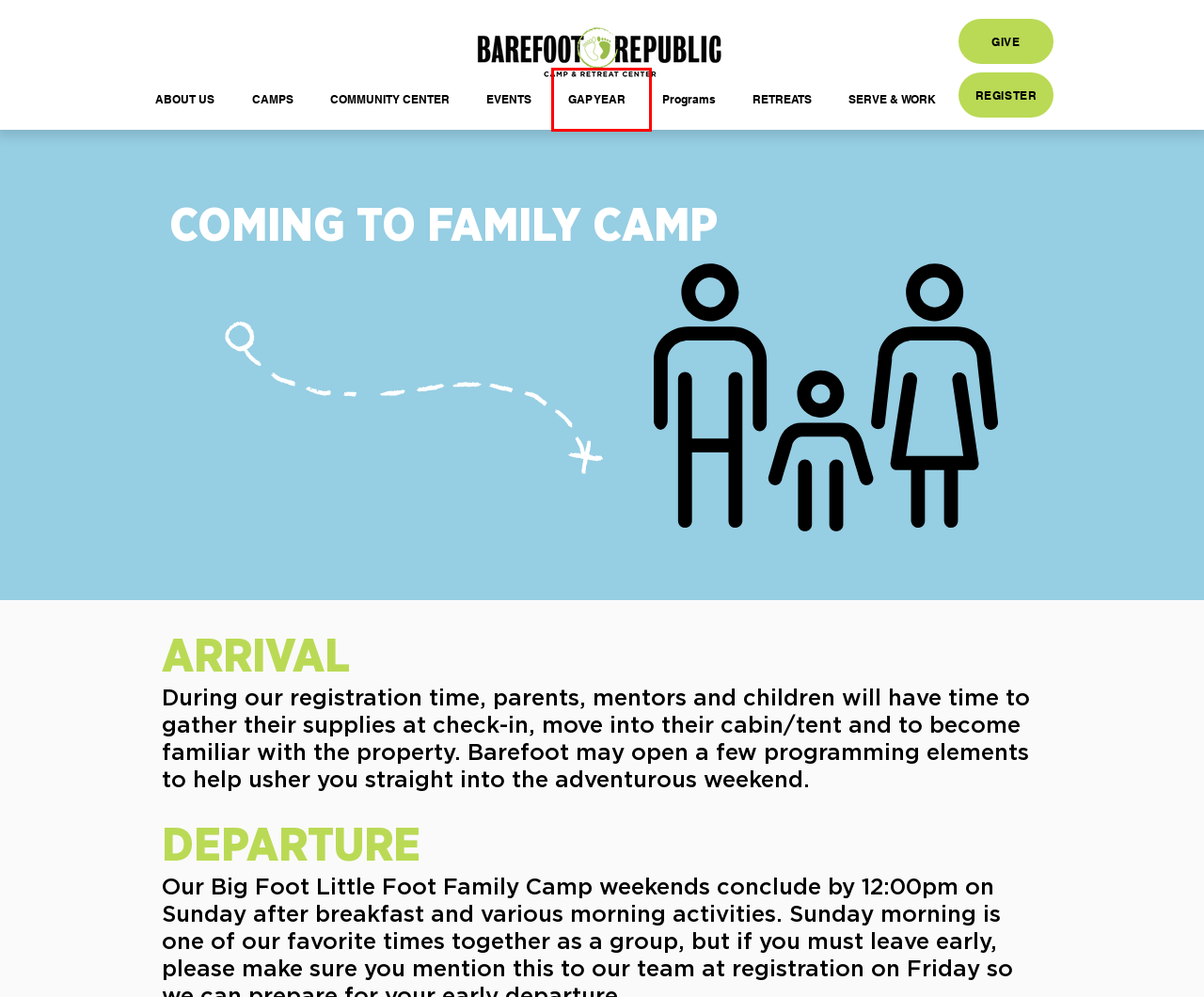You are given a screenshot of a webpage with a red rectangle bounding box. Choose the best webpage description that matches the new webpage after clicking the element in the bounding box. Here are the candidates:
A. SERVE & WORK | barefootrepublic
B. Barefoot Republic Camp & Retreat Center
C. Volunteer At Barefoot | barefootrepublic
D. GIVE | barefootrepublic
E. Giving Form | barefootrepublic
F. Blog | barefootrepublic
G. CHRISTIAN GAP YEAR PROGRAM | Kentucky
H. Retreats | Barefoot Republic

G